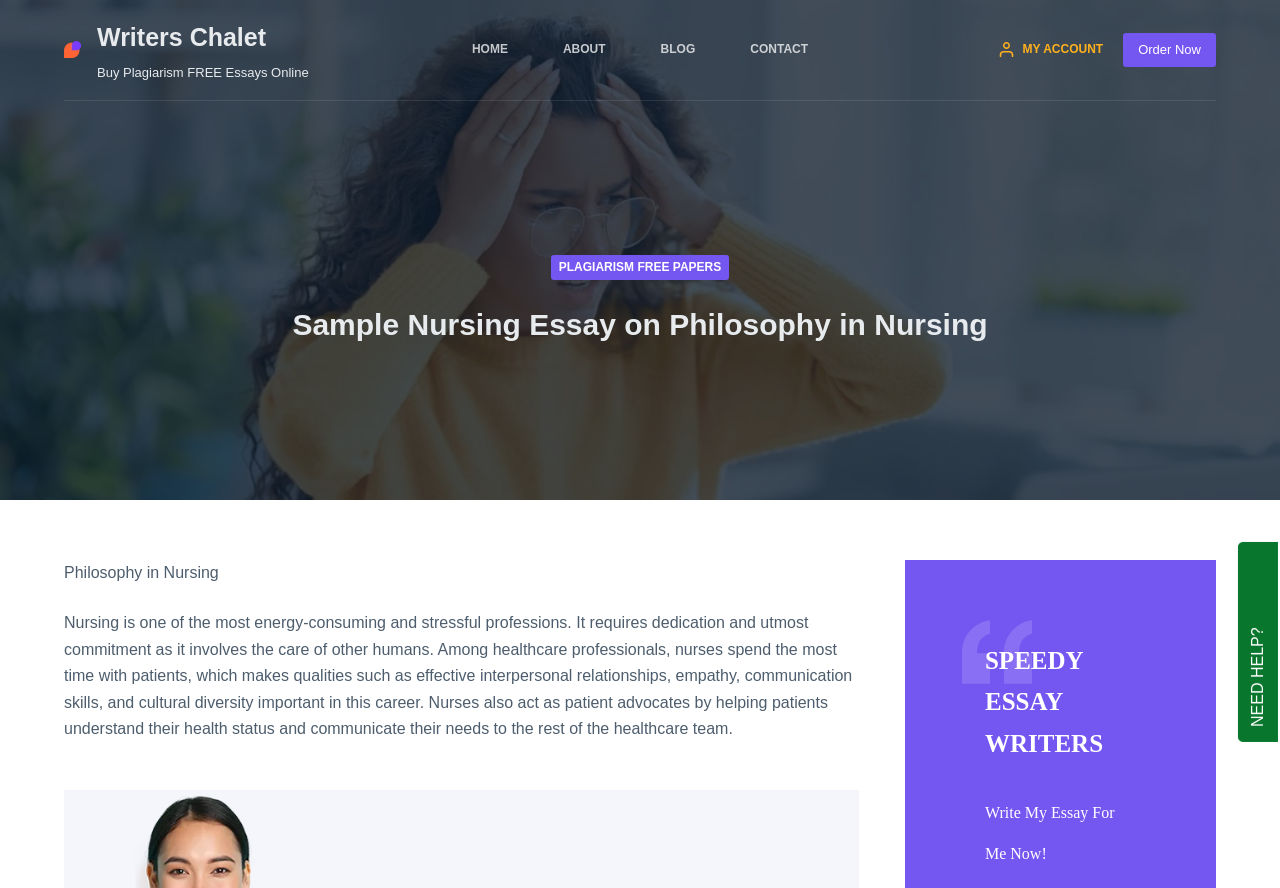Identify the bounding box coordinates for the region to click in order to carry out this instruction: "Click on the 'MY ACCOUNT' link". Provide the coordinates using four float numbers between 0 and 1, formatted as [left, top, right, bottom].

[0.781, 0.045, 0.862, 0.067]